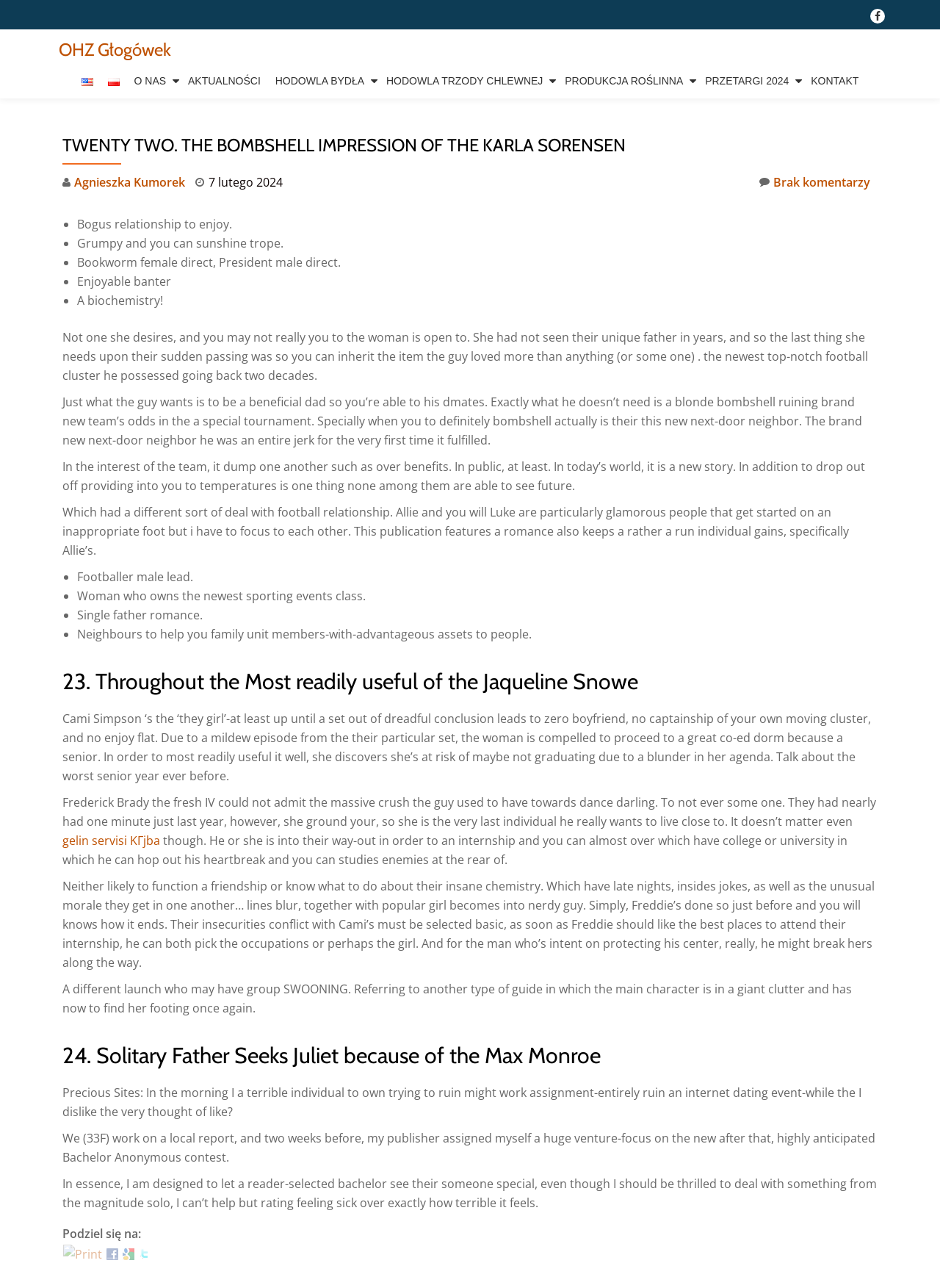Identify the bounding box coordinates of the section to be clicked to complete the task described by the following instruction: "Click on 'New Patients'". The coordinates should be four float numbers between 0 and 1, formatted as [left, top, right, bottom].

None